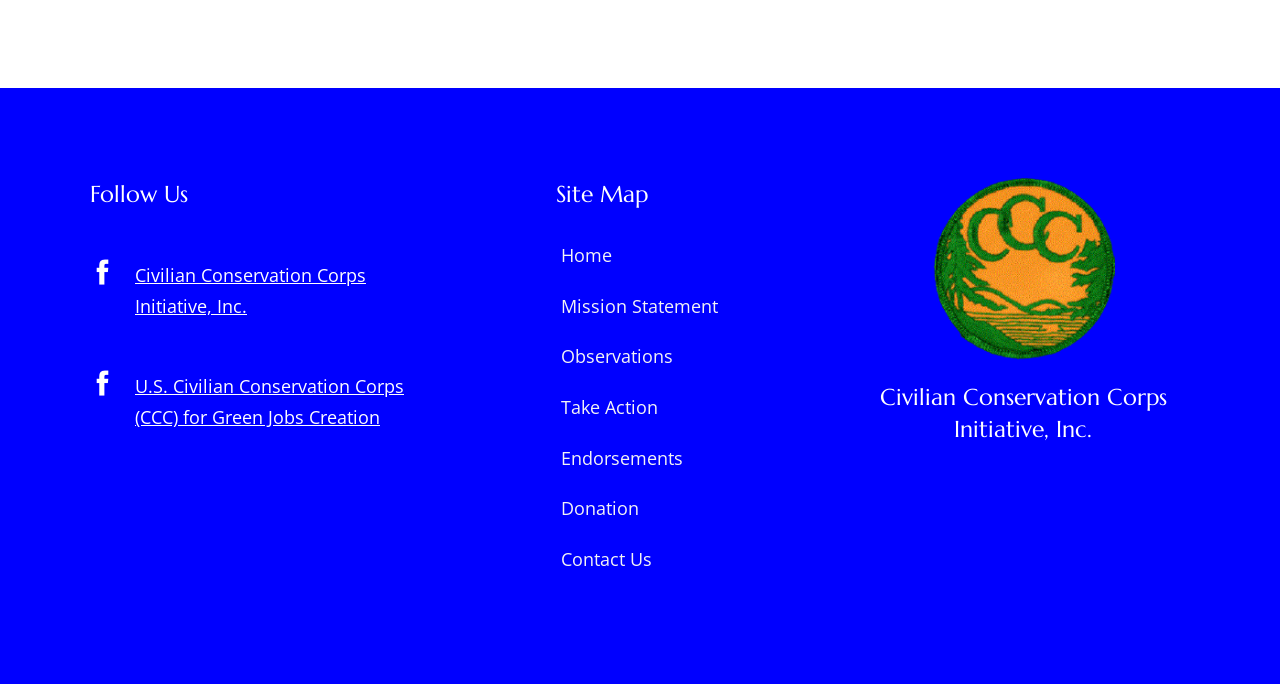Find the bounding box coordinates for the UI element whose description is: "Take Action". The coordinates should be four float numbers between 0 and 1, in the format [left, top, right, bottom].

[0.439, 0.573, 0.561, 0.618]